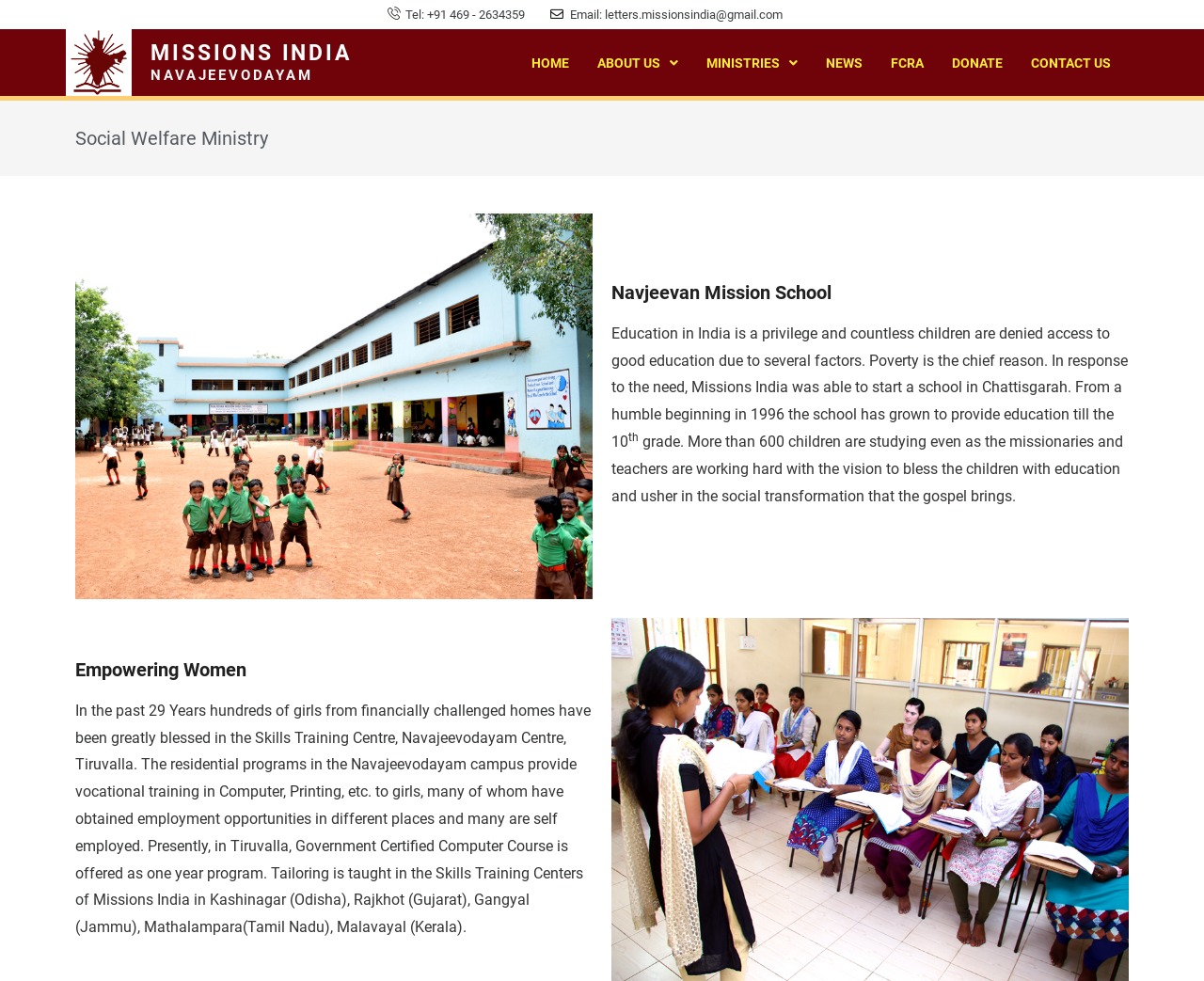Identify the bounding box coordinates for the element that needs to be clicked to fulfill this instruction: "Click the 'CONTACT US' link". Provide the coordinates in the format of four float numbers between 0 and 1: [left, top, right, bottom].

[0.845, 0.043, 0.935, 0.085]